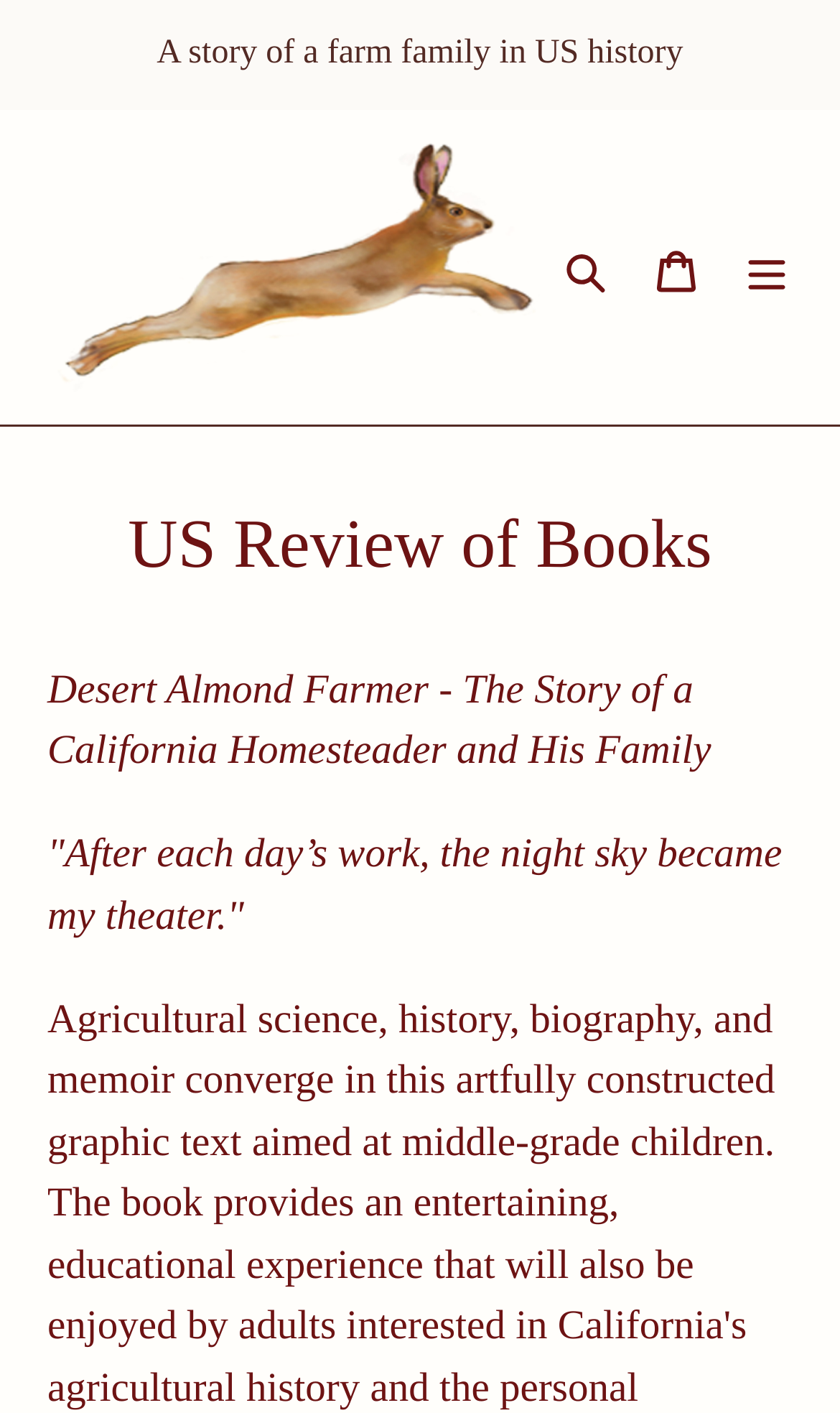Write an exhaustive caption that covers the webpage's main aspects.

The webpage is about a book titled "Desert Almond Farmer - The Story of a California Homesteader and His Family" with a tagline "After each day’s work, the night sky became my theater." The page is divided into sections, with an announcement region at the top, taking up about 7.8% of the screen's height. Within this region, there is a brief description of the book, "A story of a farm family in US history", positioned near the top-left corner of the screen.

Below the announcement region, there is a horizontal navigation bar with three elements: a link to "L&M Stamets" accompanied by an image, a search button, and a cart link. The navigation bar is situated near the top of the screen, spanning about 70% of the screen's width.

Further down, there is a heading that reads "US Review of Books", which is centered on the screen. Below the heading, the book title and tagline are displayed, taking up about 40% of the screen's height. The book title is positioned near the top-left corner, while the tagline is placed below it, slightly indented.